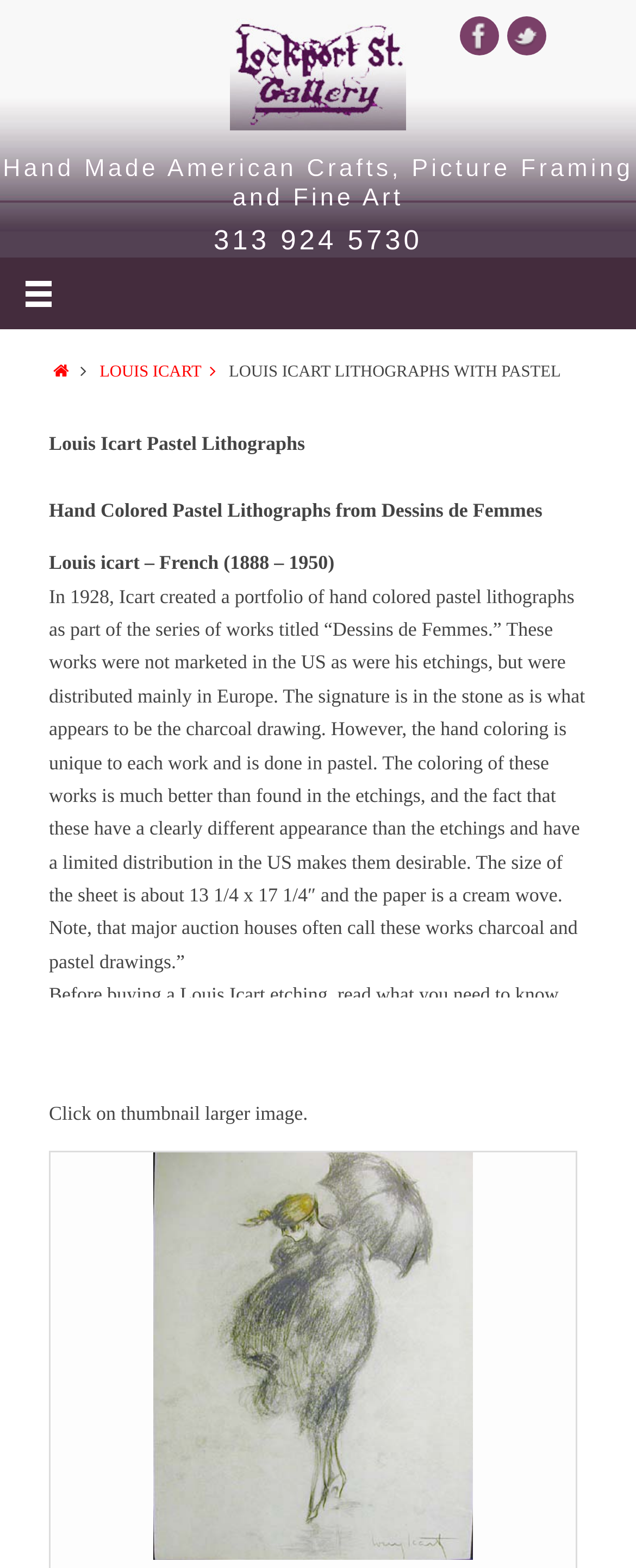Determine the bounding box coordinates for the clickable element to execute this instruction: "Share on Facebook". Provide the coordinates as four float numbers between 0 and 1, i.e., [left, top, right, bottom].

[0.0, 0.636, 0.2, 0.69]